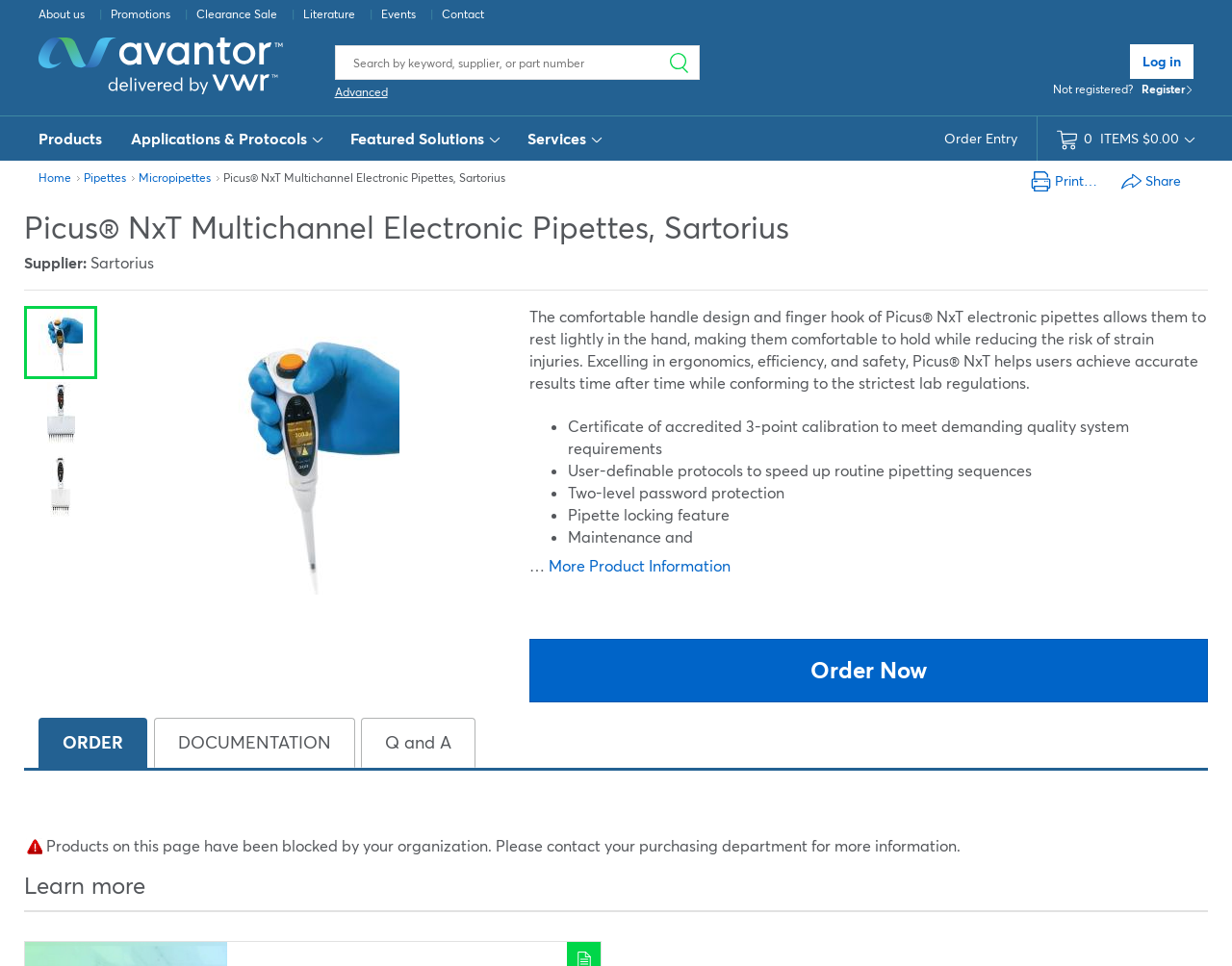Locate the bounding box coordinates of the clickable region to complete the following instruction: "View the image of instrument heater."

None